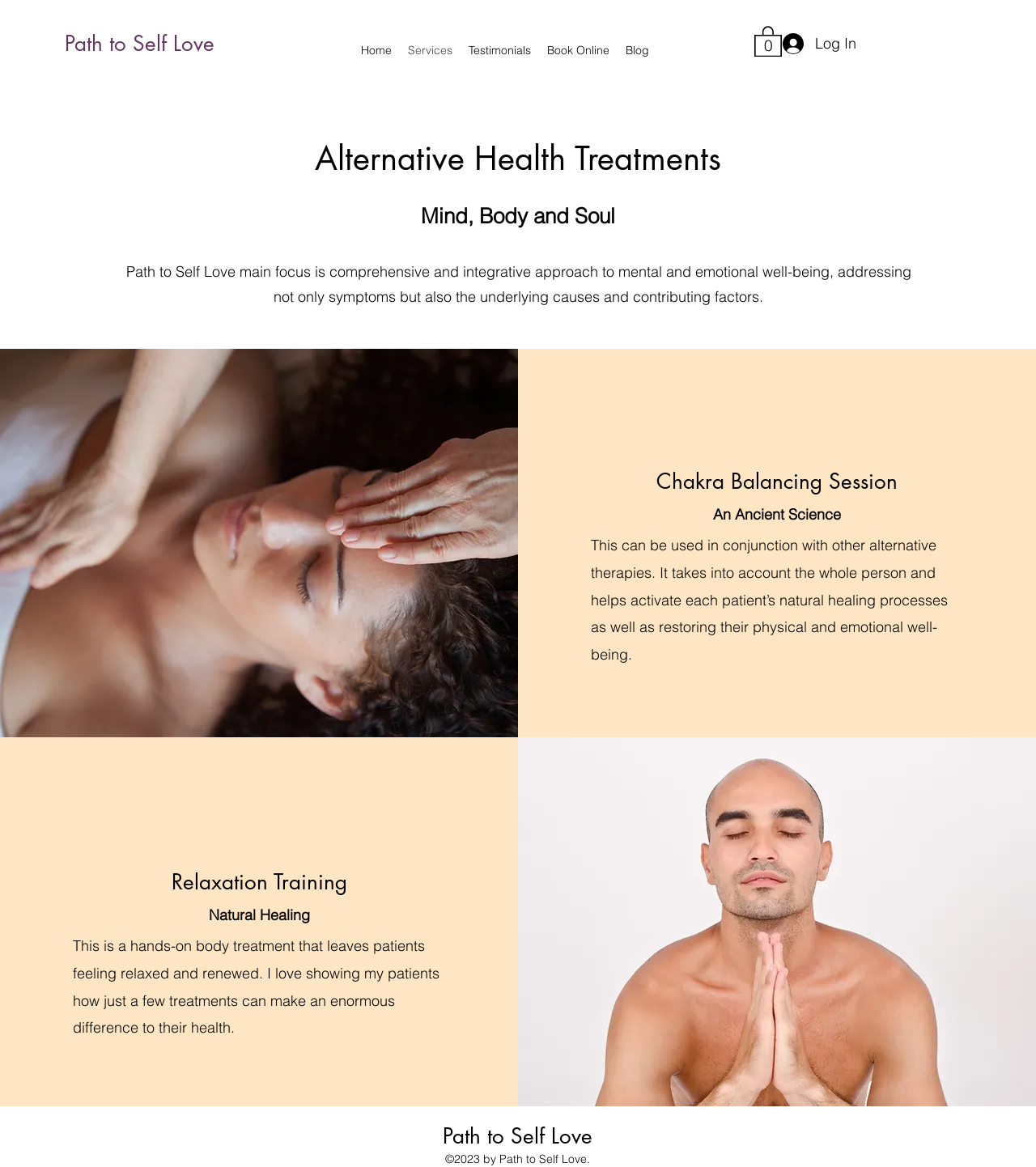How many items are in the cart?
Please respond to the question with a detailed and well-explained answer.

The button element with the text 'Cart with 0 items' at coordinates [0.728, 0.021, 0.755, 0.049] indicates that there are 0 items in the cart.